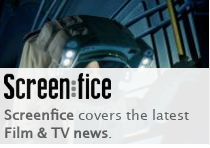Provide a one-word or short-phrase response to the question:
What type of news does Screenfice cover?

Film & TV news